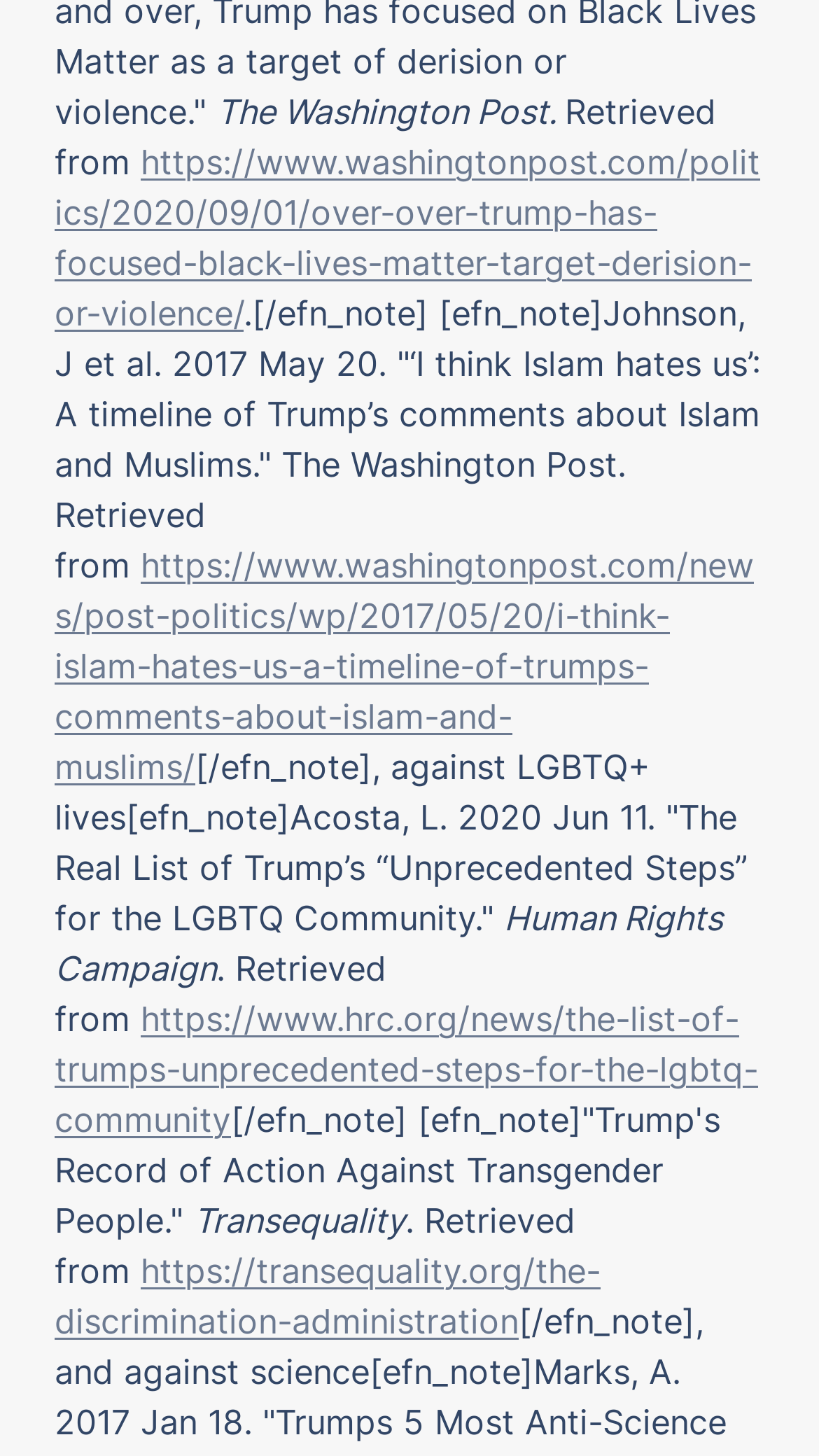Carefully examine the image and provide an in-depth answer to the question: What is the name of the organization mentioned in relation to transgender people?

Towards the bottom of the webpage, there is a static text element that mentions 'Transequality' in the context of transgender people. This organization is likely being referenced as a source or authority on the topic.